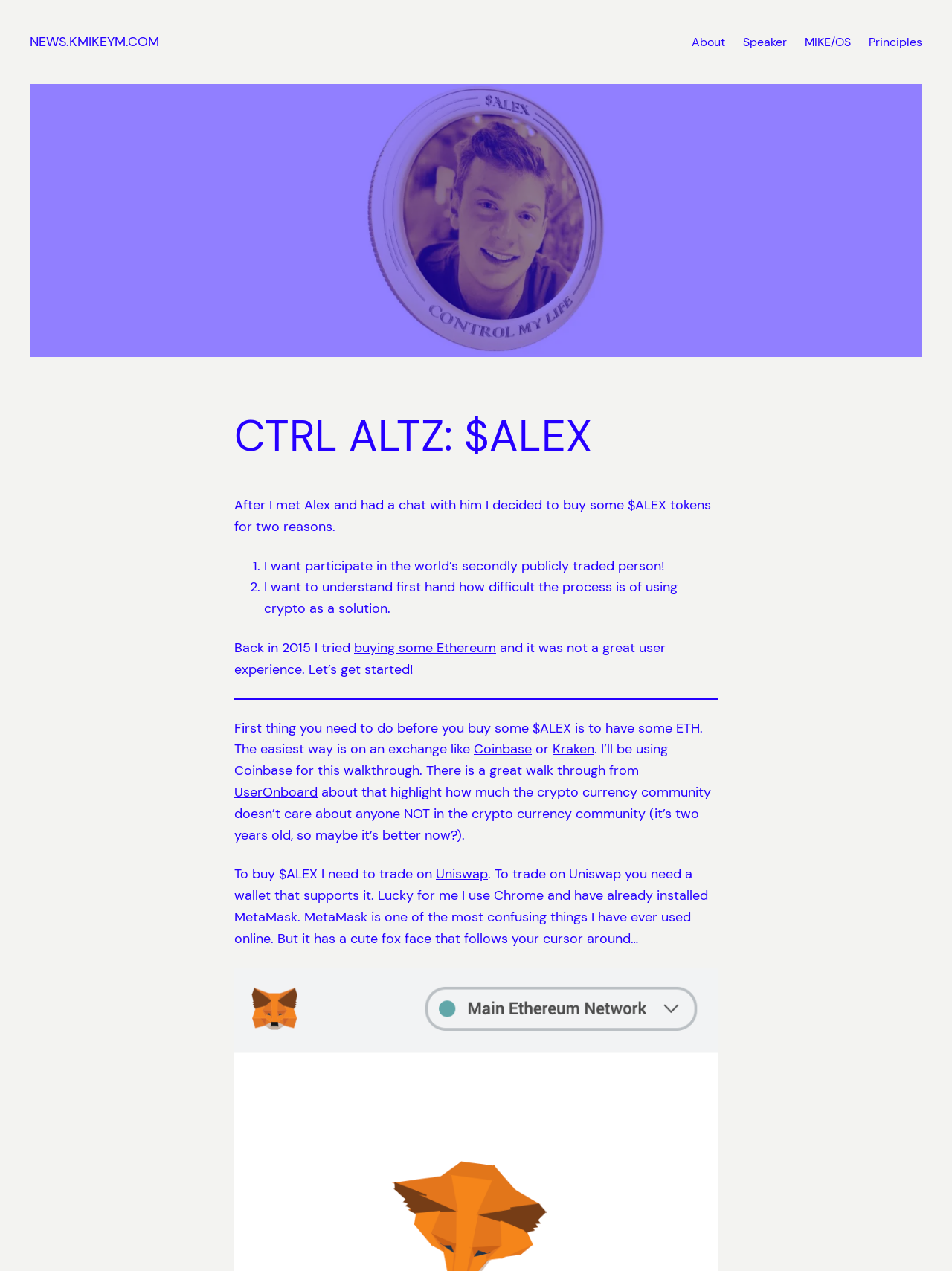Determine the bounding box of the UI component based on this description: "walk through from UserOnboard". The bounding box coordinates should be four float values between 0 and 1, i.e., [left, top, right, bottom].

[0.246, 0.599, 0.671, 0.63]